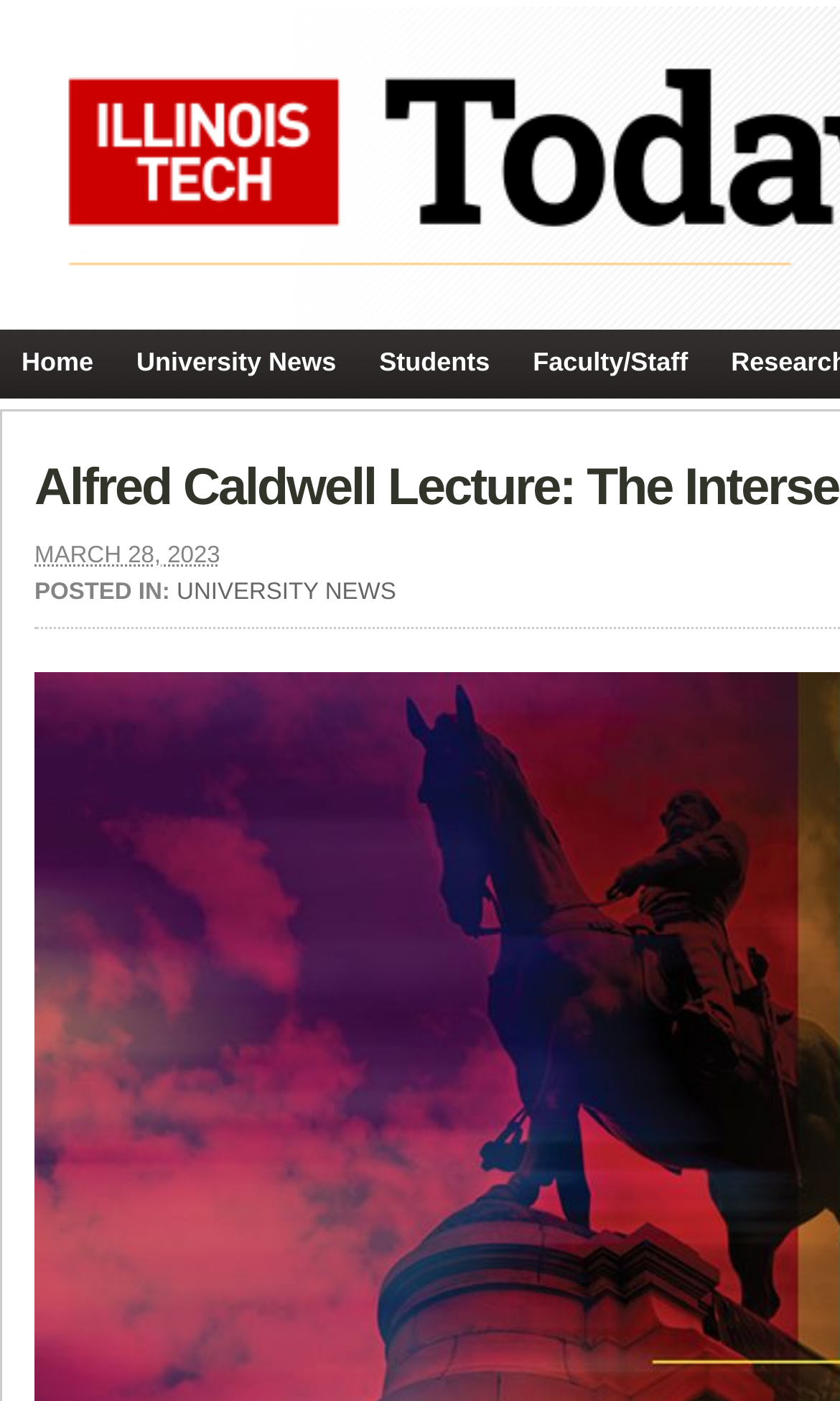Locate the bounding box of the UI element described in the following text: "Faculty/Staff".

[0.609, 0.235, 0.845, 0.283]